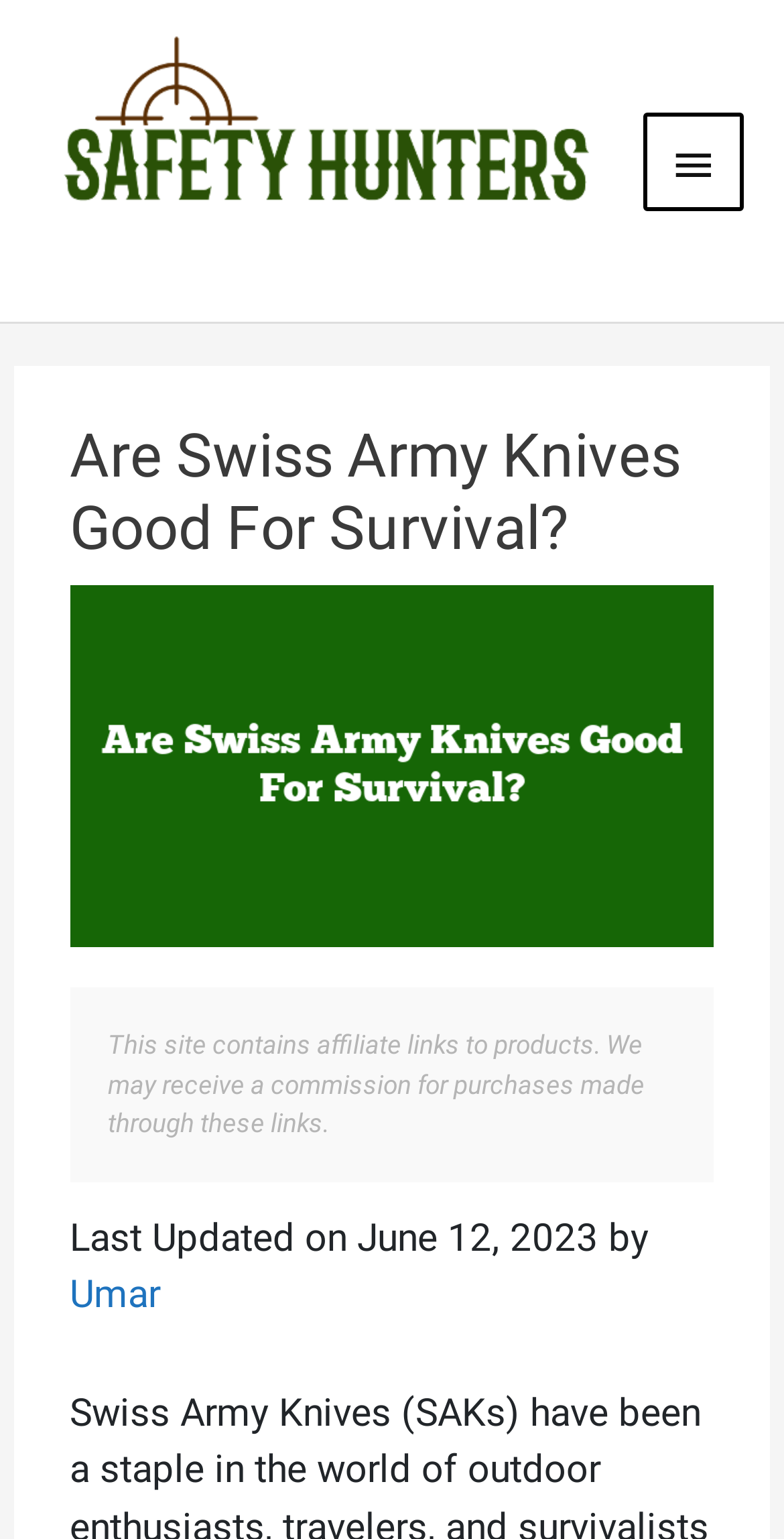Based on the image, provide a detailed and complete answer to the question: 
Who is the author of the current article?

The author of the current article can be found at the bottom of the main content area, where it says 'Last Updated on June 12, 2023 by Umar'.